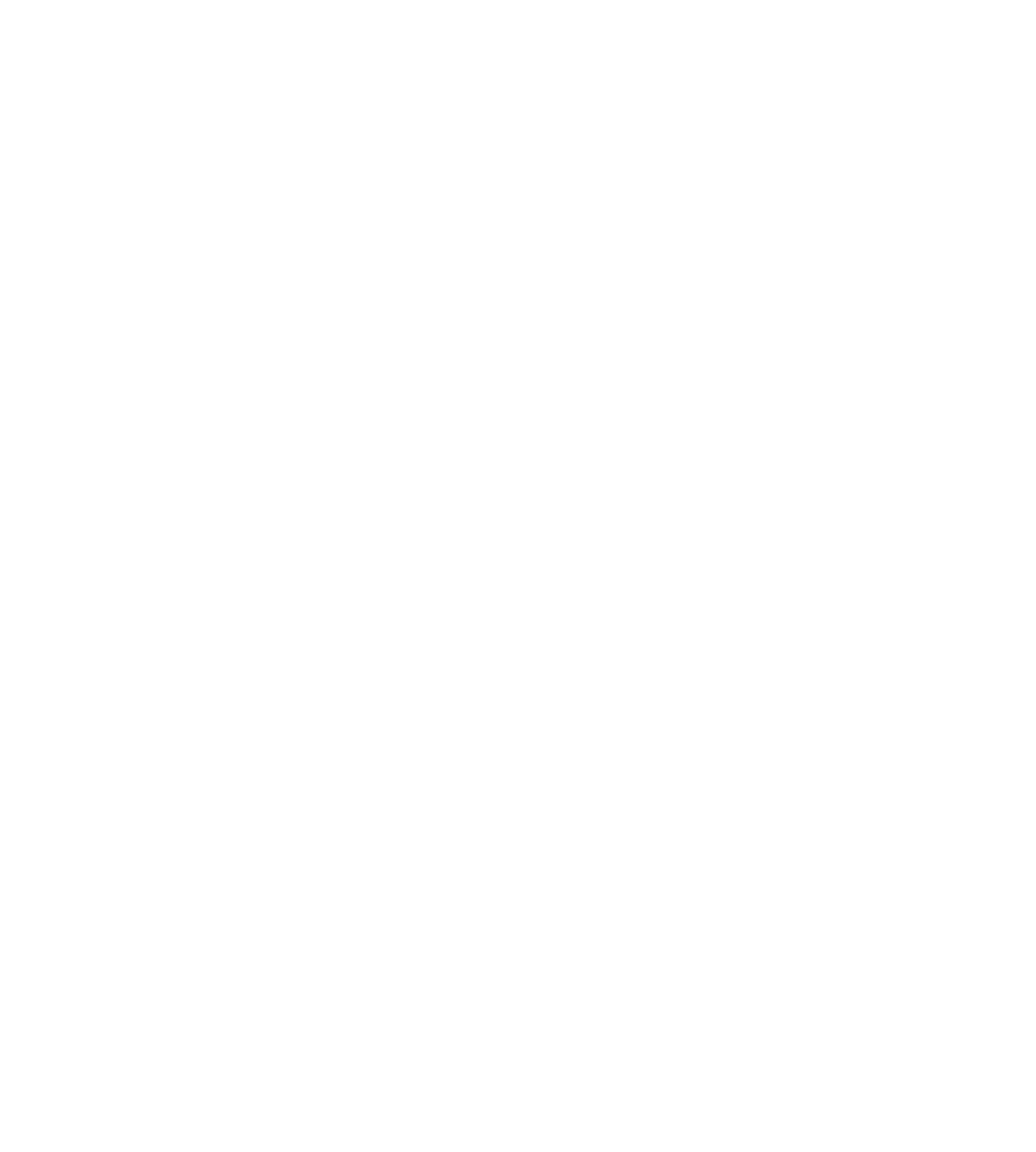What is the location of the first locksmith service?
Refer to the image and give a detailed answer to the question.

The first locksmith service listed is 'Ascot Locksmith', which suggests that the location of this service is Ascot.